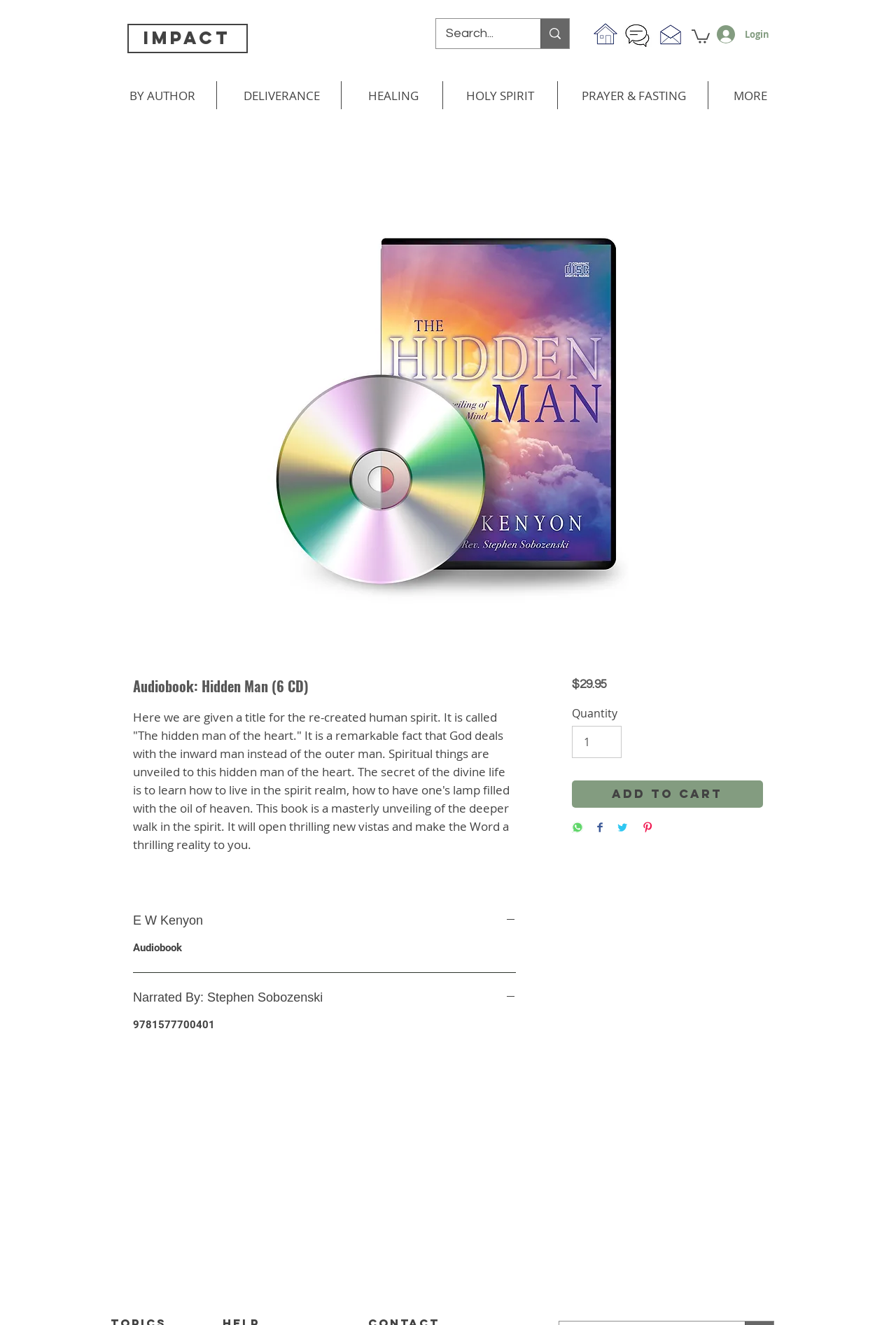Using the elements shown in the image, answer the question comprehensively: Who is the narrator of the audiobook?

I found the narrator of the audiobook by looking at the button element with the text 'Narrated By: Stephen Sobozenski' which is a child element of the article element.